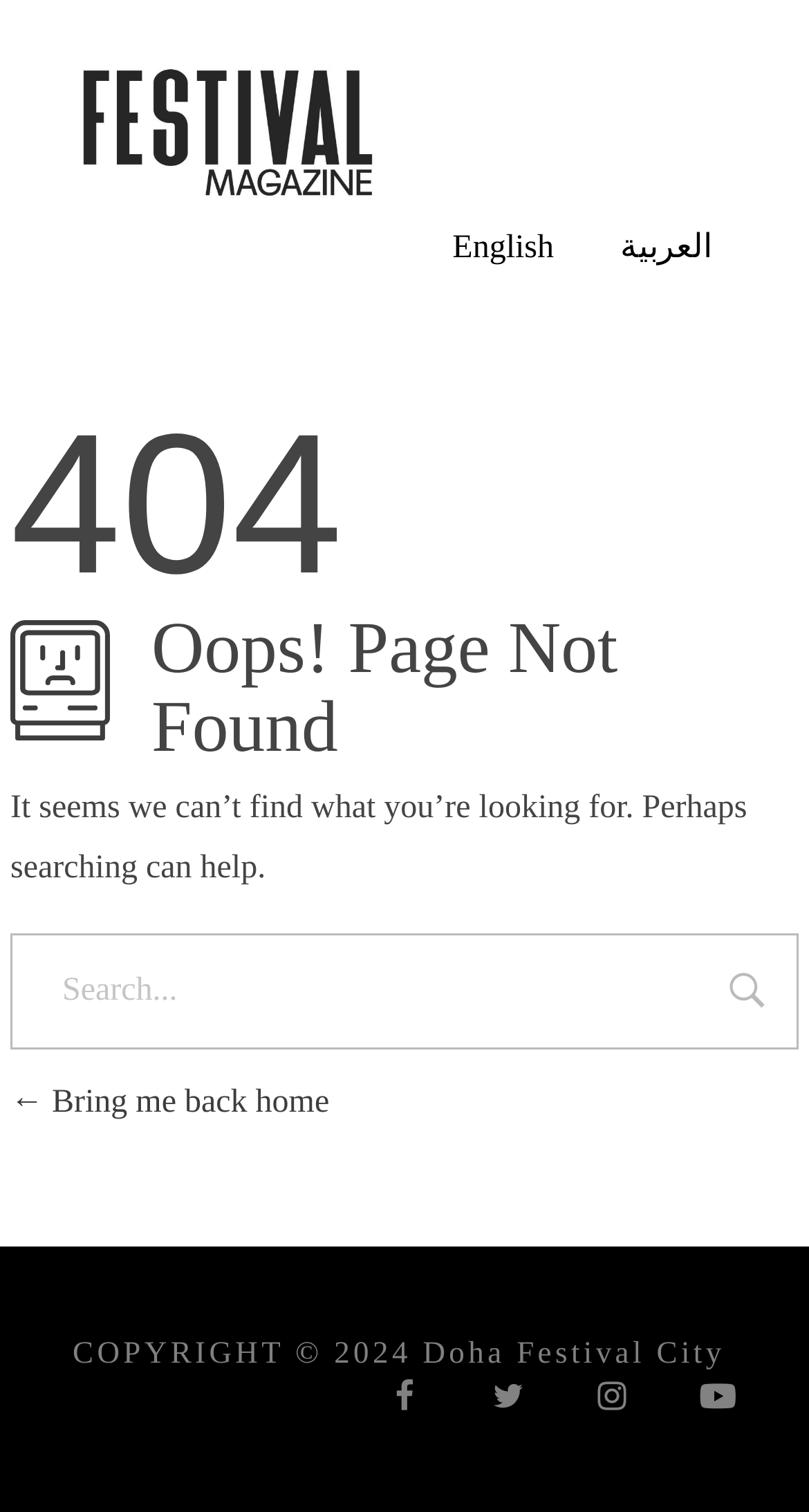Bounding box coordinates are to be given in the format (top-left x, top-left y, bottom-right x, bottom-right y). All values must be floating point numbers between 0 and 1. Provide the bounding box coordinate for the UI element described as: العربية

[0.767, 0.147, 0.91, 0.18]